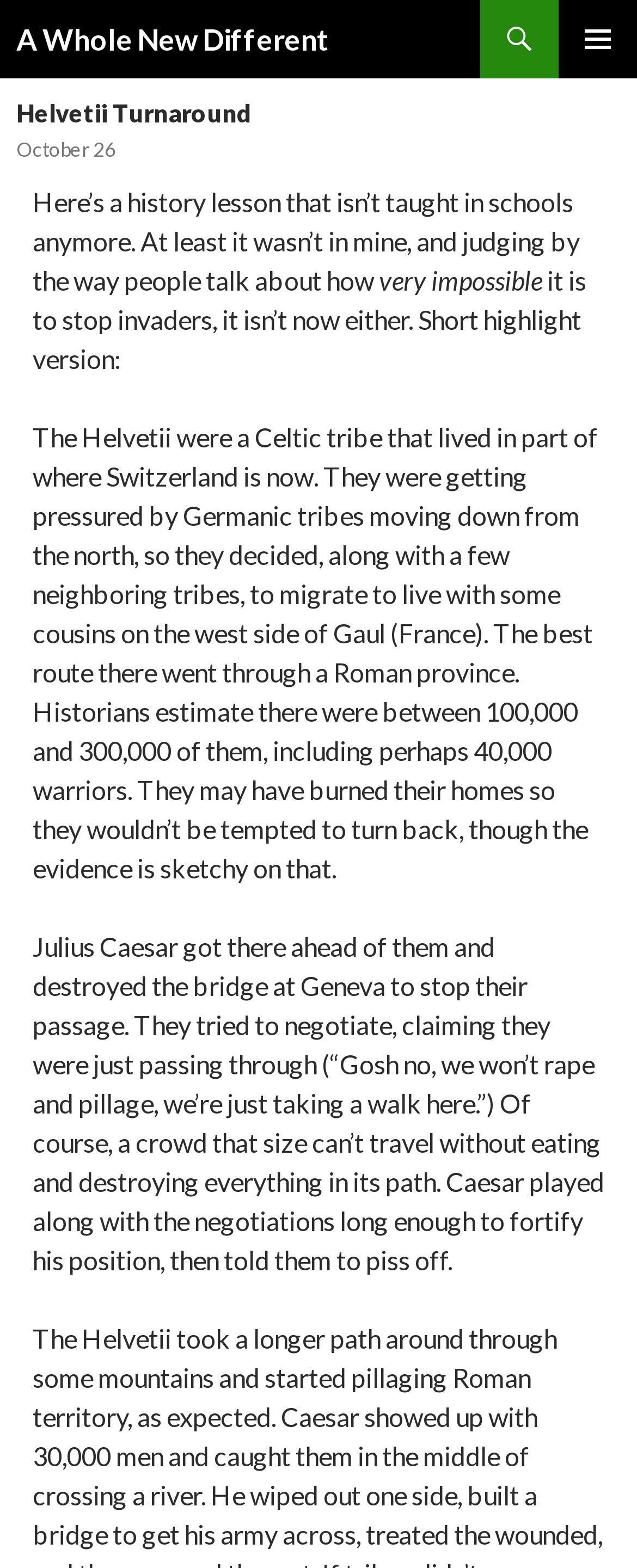Locate the heading on the webpage and return its text.

A Whole New Different